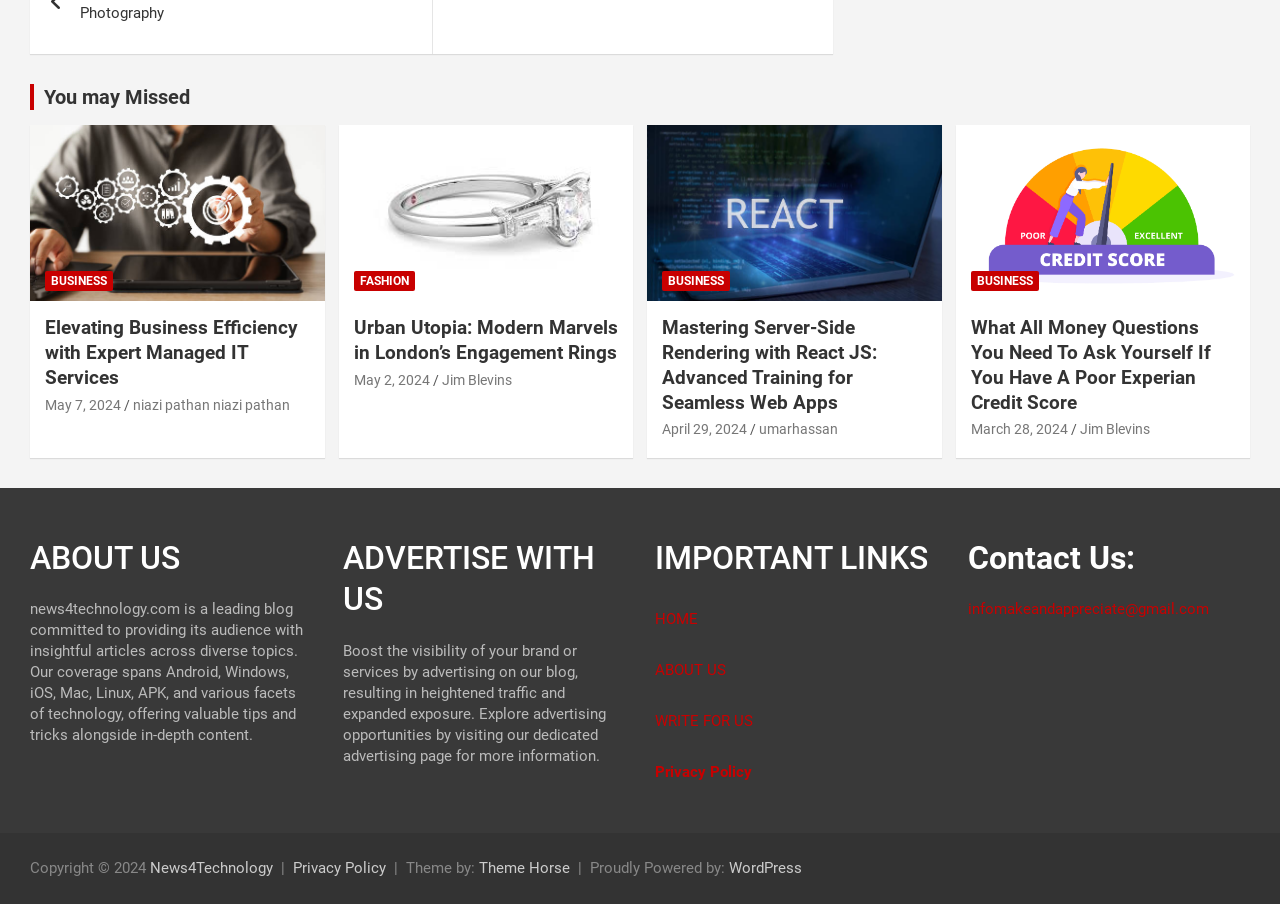What is the topic of the article 'Elevating Business Efficiency with Expert Managed IT Services'?
Answer the question with as much detail as possible.

The topic of the article can be determined by looking at the link element with the text 'Elevating Business Efficiency with Expert Managed IT Services' and its corresponding heading element, which is categorized under the link element with the text 'BUSINESS'.